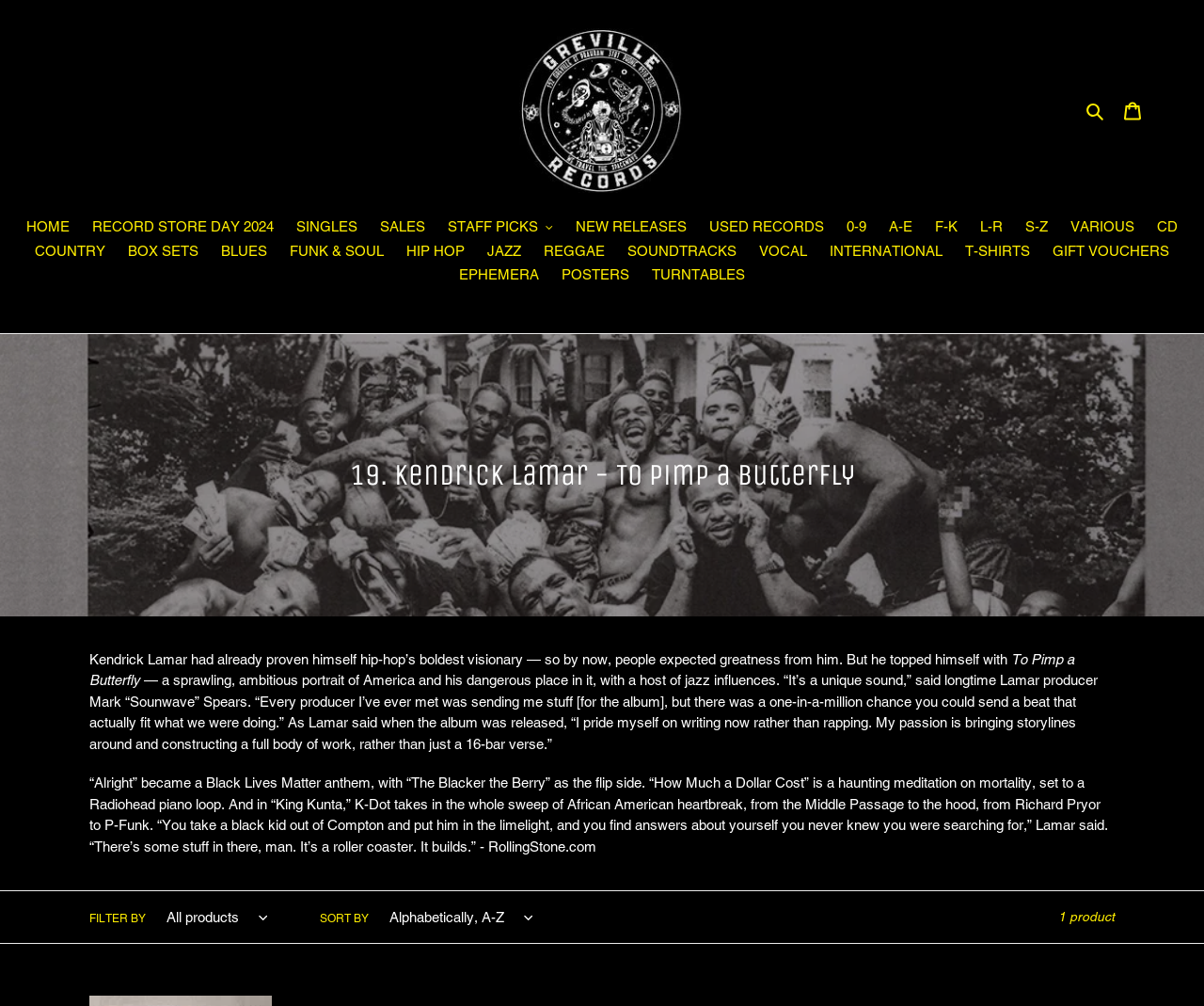Identify the bounding box of the HTML element described as: "INTERNATIONAL".

[0.681, 0.239, 0.791, 0.263]